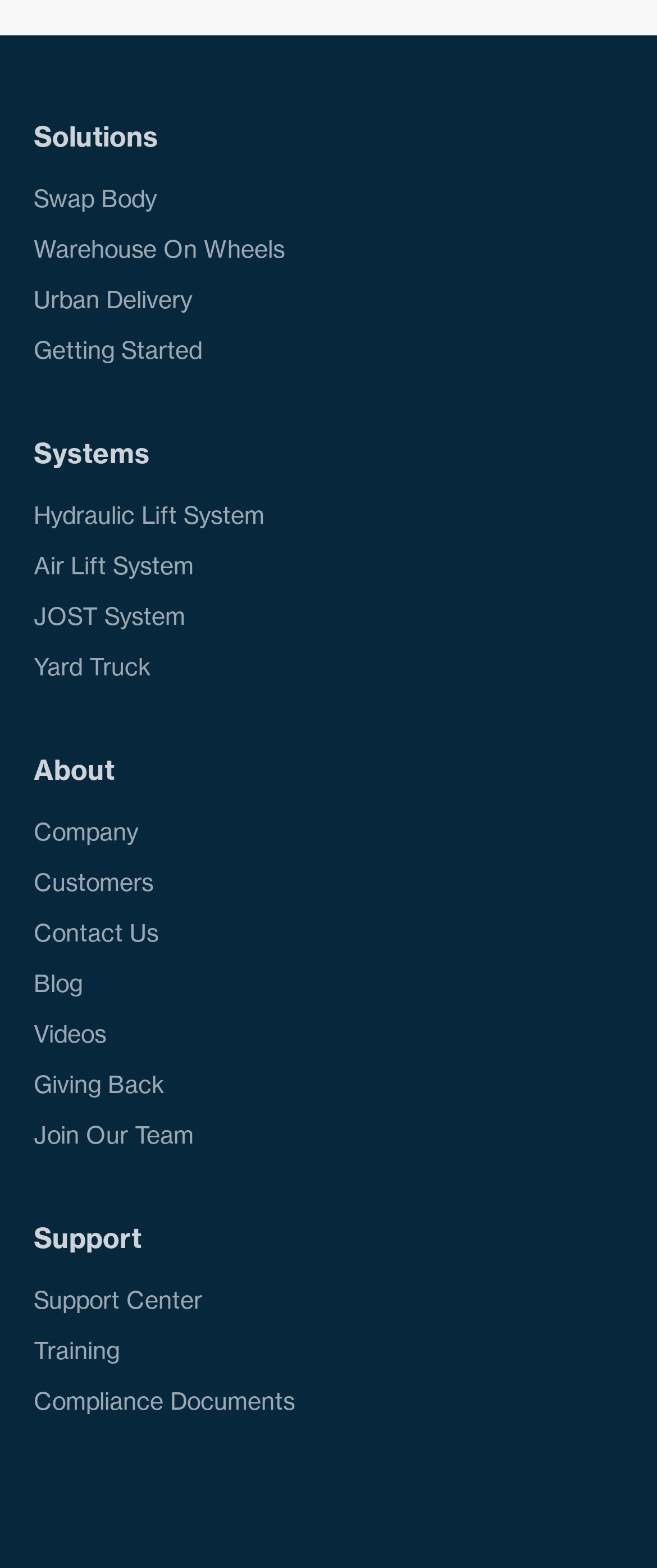Identify the bounding box coordinates of the region I need to click to complete this instruction: "Contact the company".

[0.051, 0.518, 0.397, 0.544]